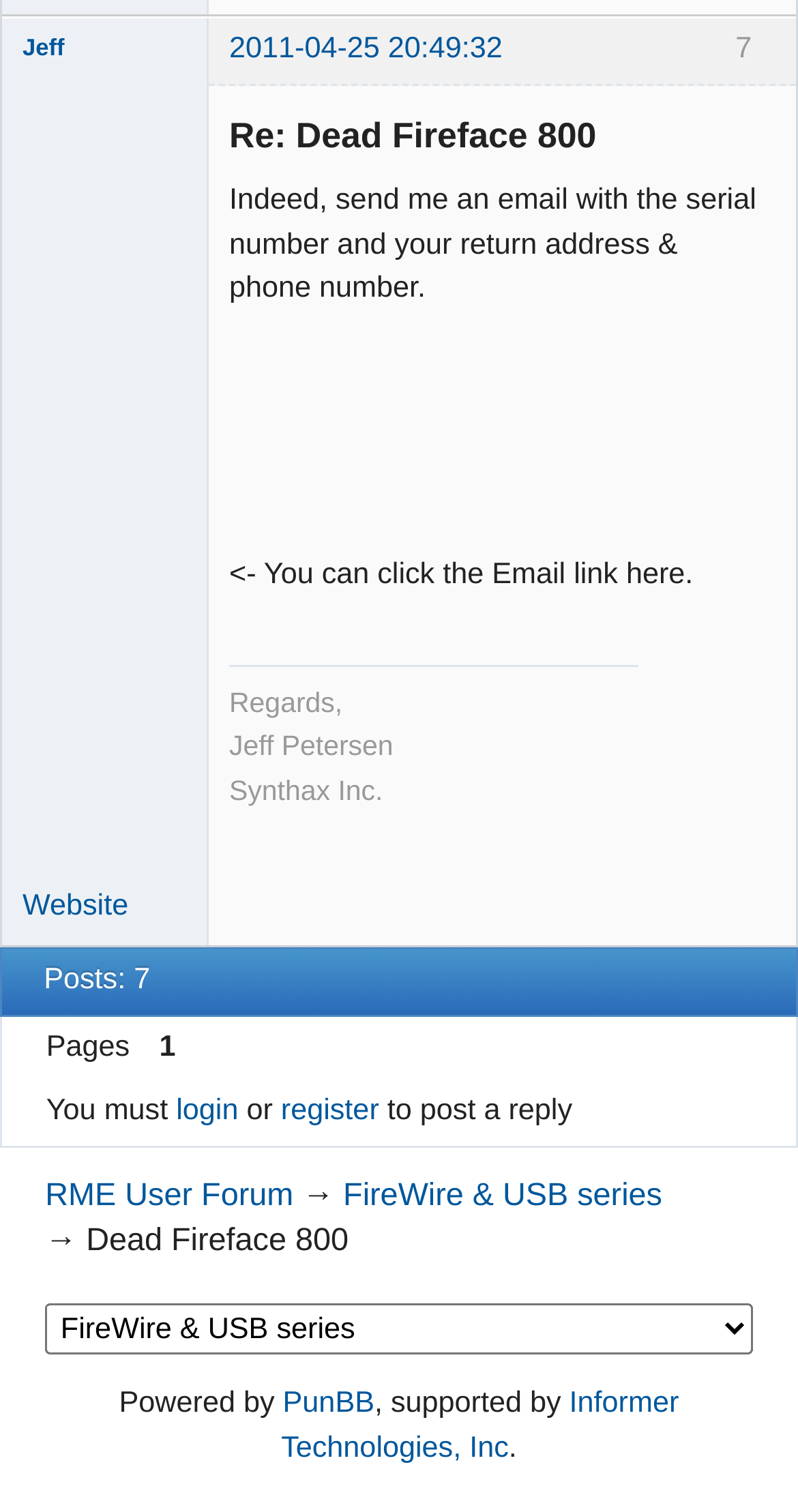What is the name of the company associated with the moderator? Examine the screenshot and reply using just one word or a brief phrase.

Synthax Inc.